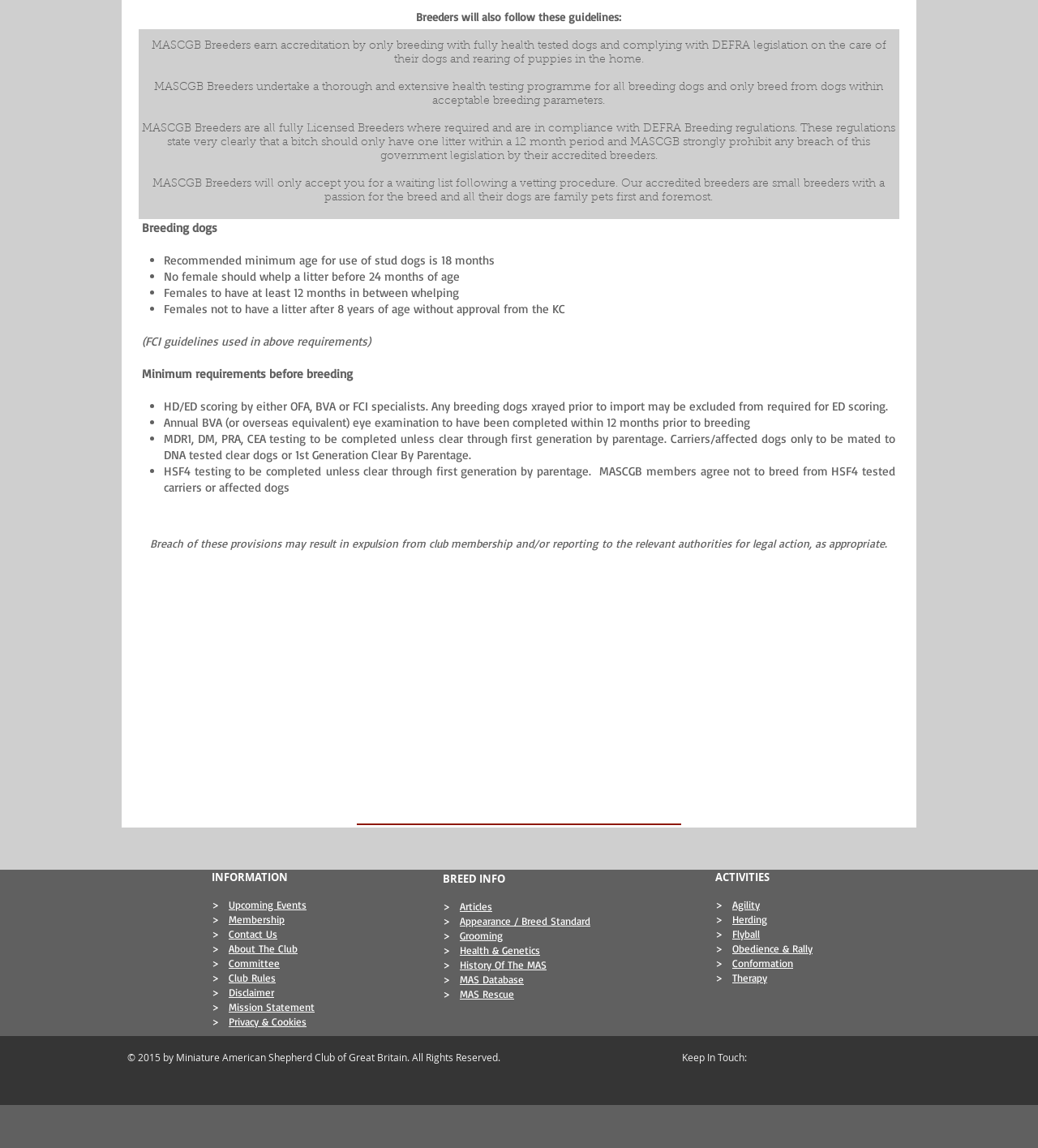Answer the question below with a single word or a brief phrase: 
What is the consequence of breaching MASCGB provisions?

Expulsion and legal action